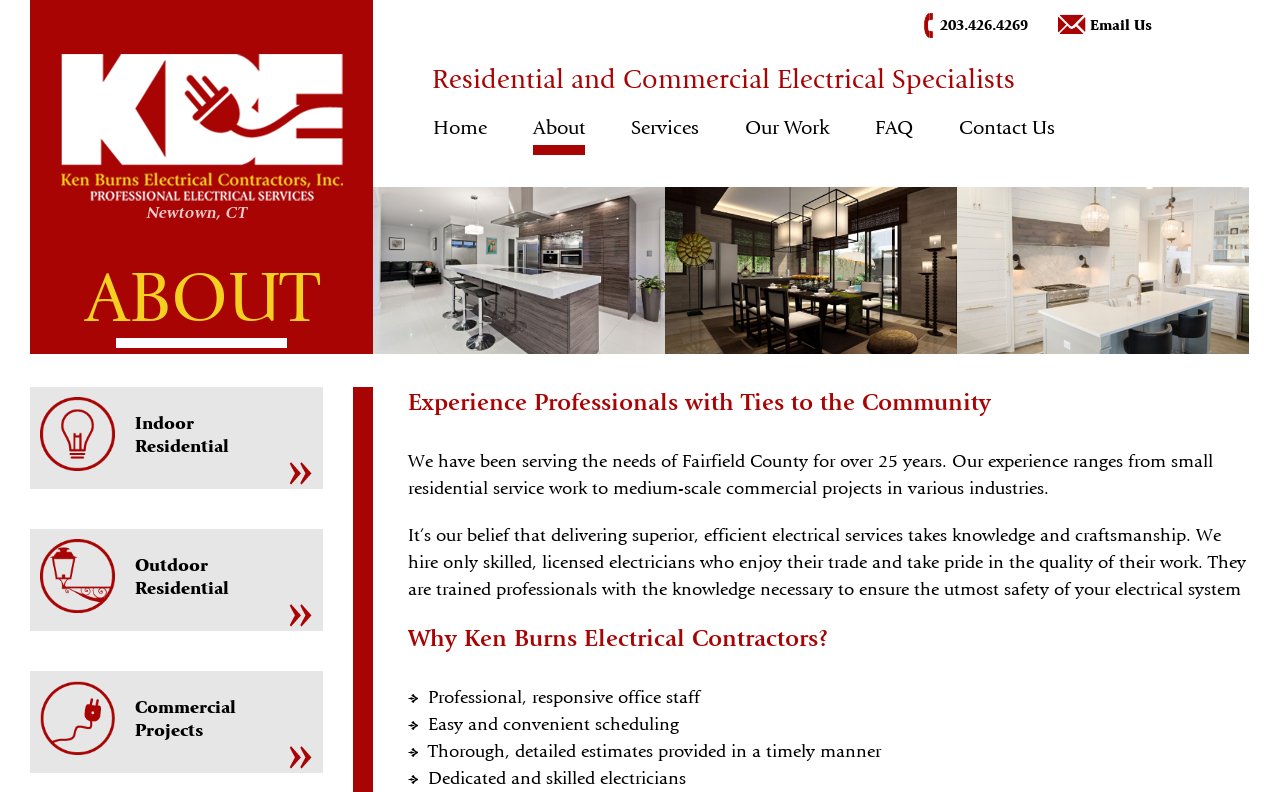Please use the details from the image to answer the following question comprehensively:
What is the phone number to contact Ken Burns Electric?

I found the phone number by looking at the secondary menu navigation element, which contains a menu item with the text '203.426.4269' and a link with the same text.